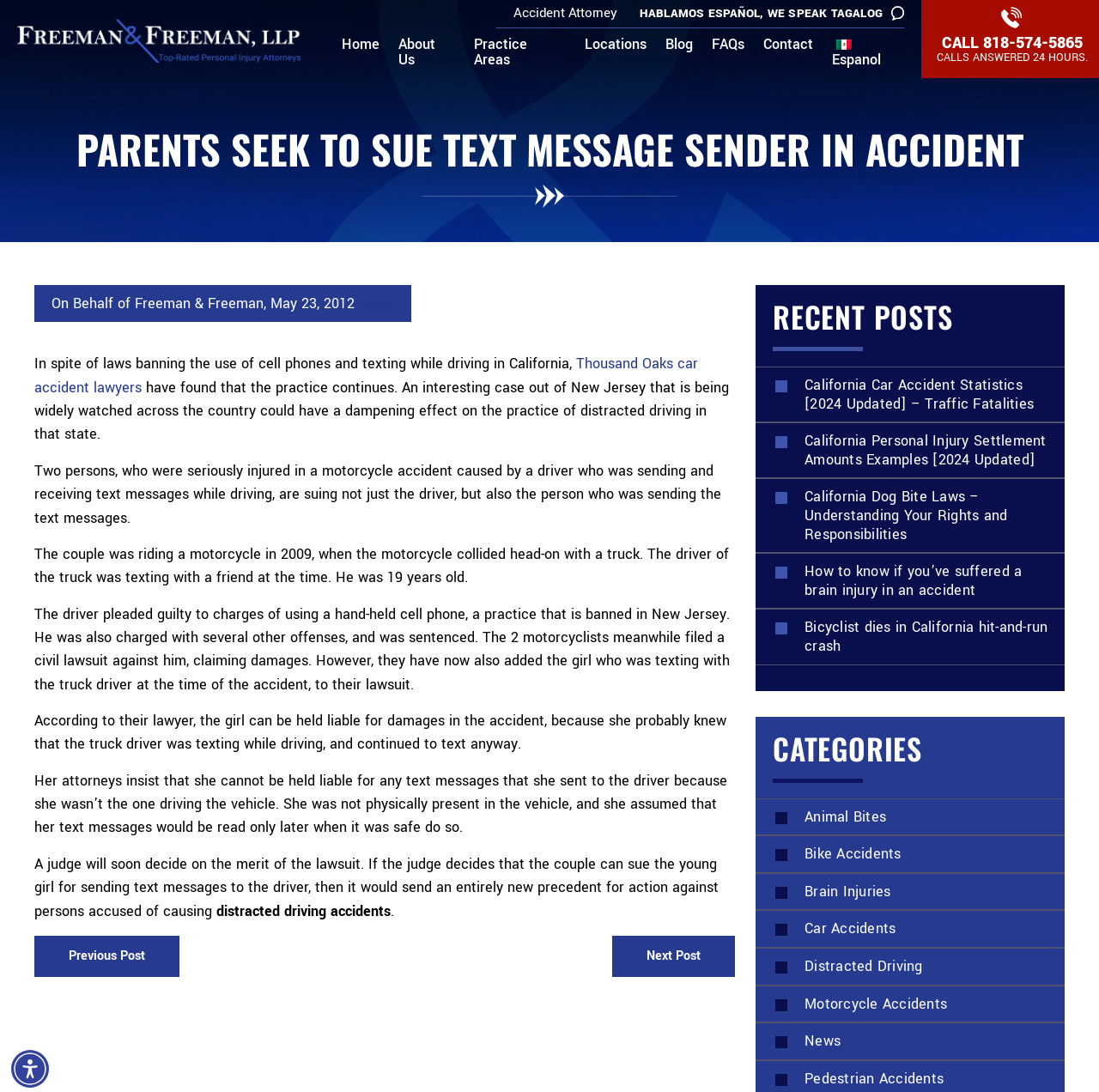Extract the bounding box coordinates for the HTML element that matches this description: "Motorcycle Accidents". The coordinates should be four float numbers between 0 and 1, i.e., [left, top, right, bottom].

[0.688, 0.903, 0.87, 0.936]